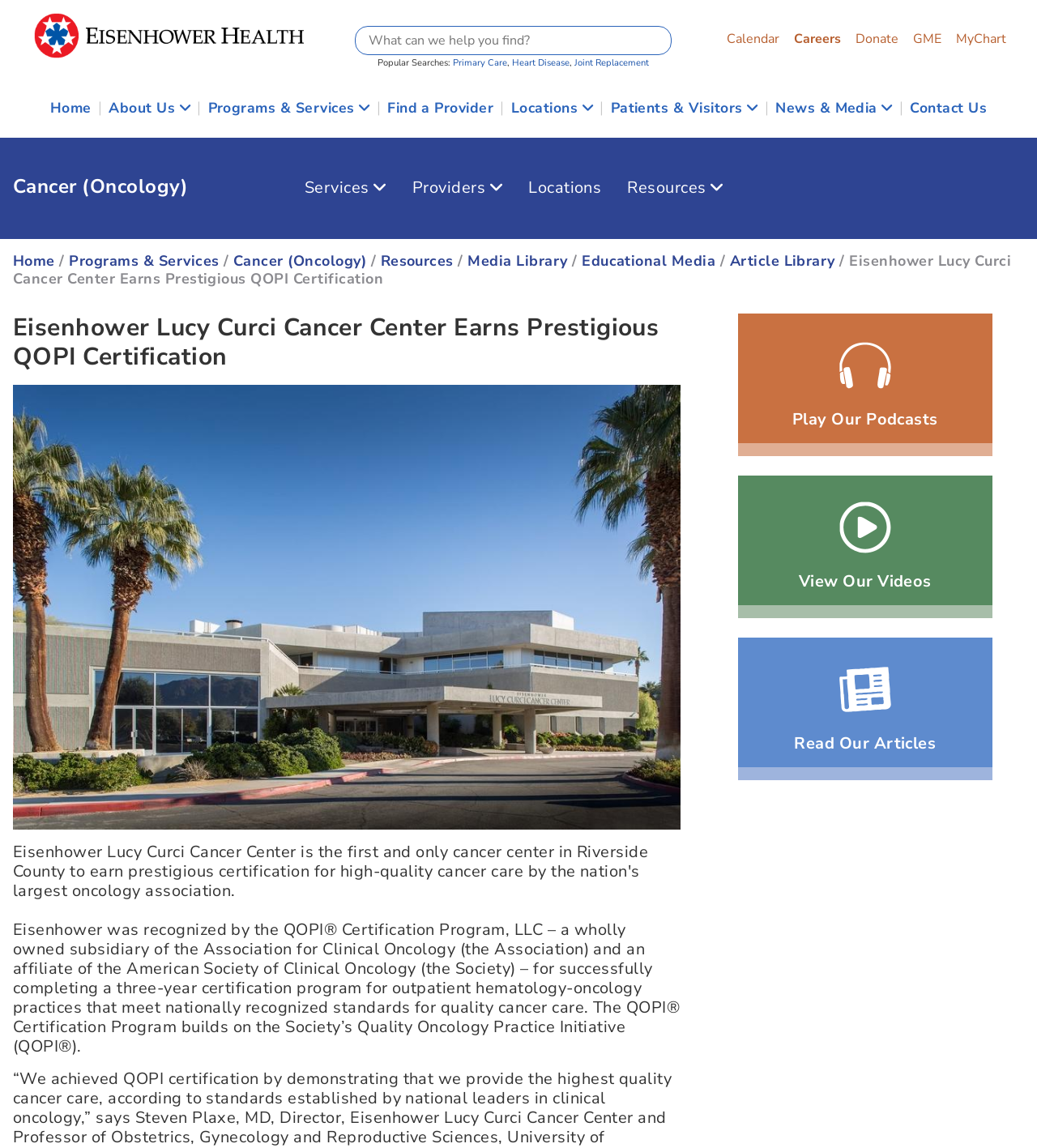Please determine the bounding box coordinates of the clickable area required to carry out the following instruction: "Search for a term". The coordinates must be four float numbers between 0 and 1, represented as [left, top, right, bottom].

[0.342, 0.023, 0.647, 0.062]